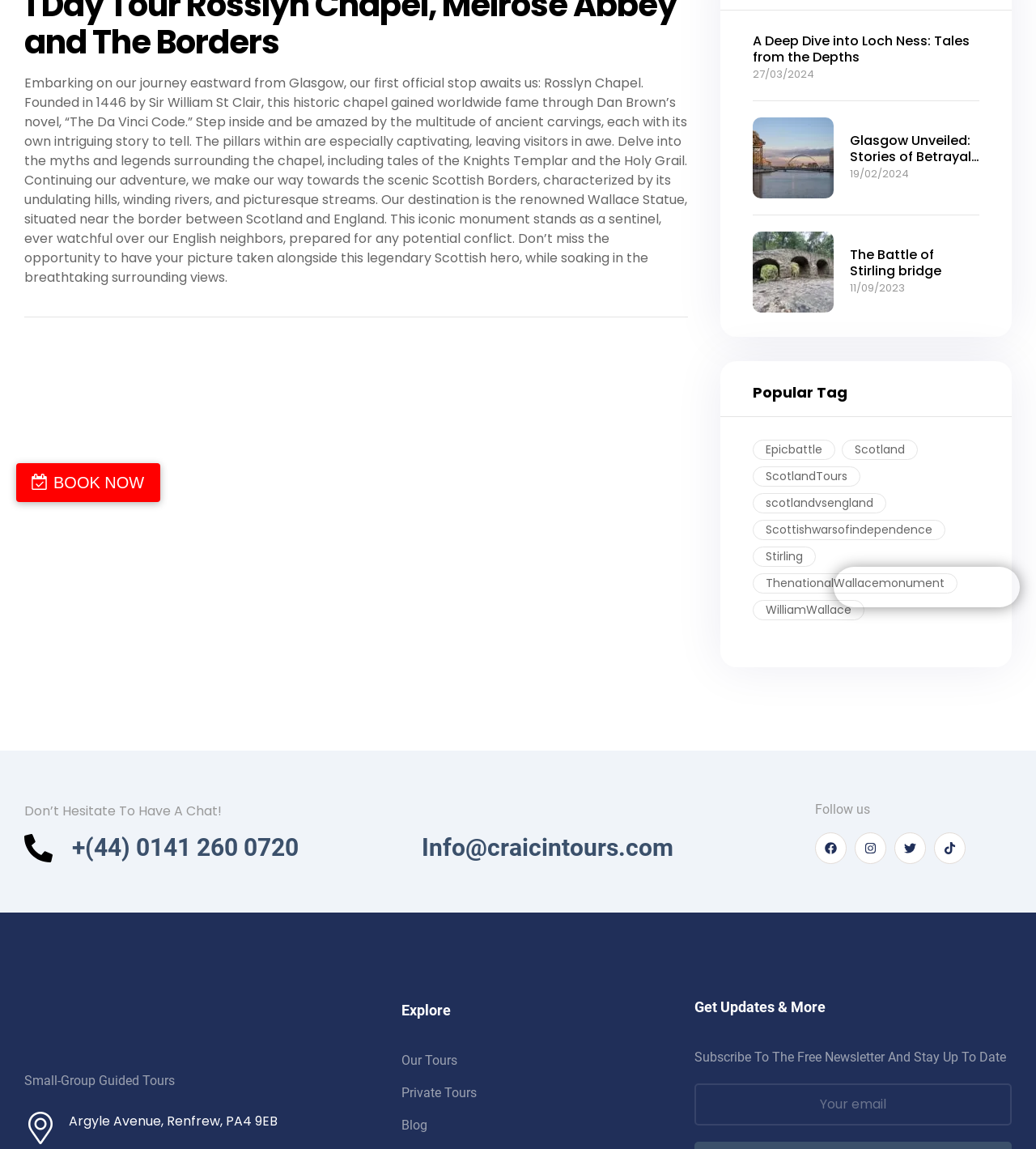From the given element description: "name="form_fields[email]" placeholder="Your email"", find the bounding box for the UI element. Provide the coordinates as four float numbers between 0 and 1, in the order [left, top, right, bottom].

[0.671, 0.943, 0.977, 0.979]